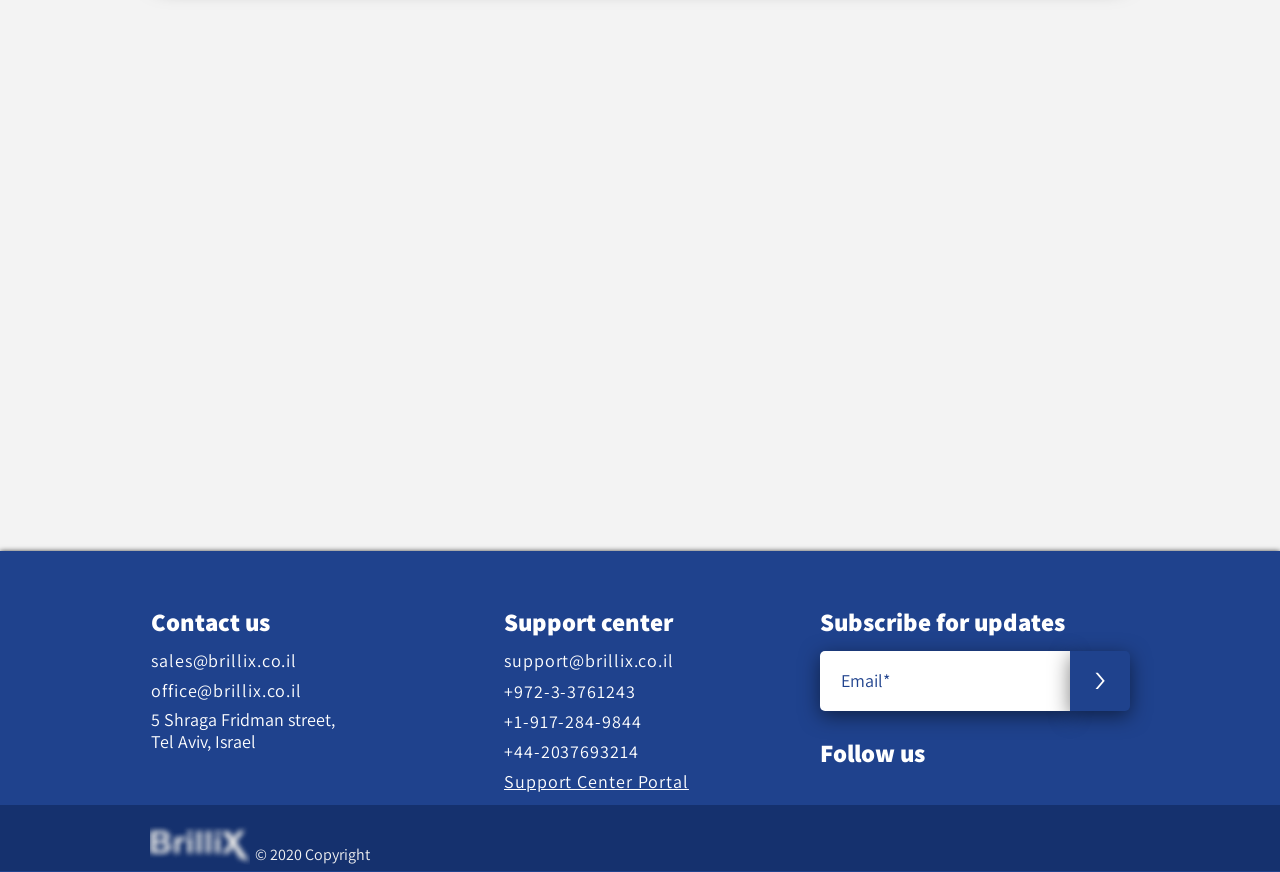Using the description "Support Center Portal", predict the bounding box of the relevant HTML element.

[0.394, 0.878, 0.55, 0.913]